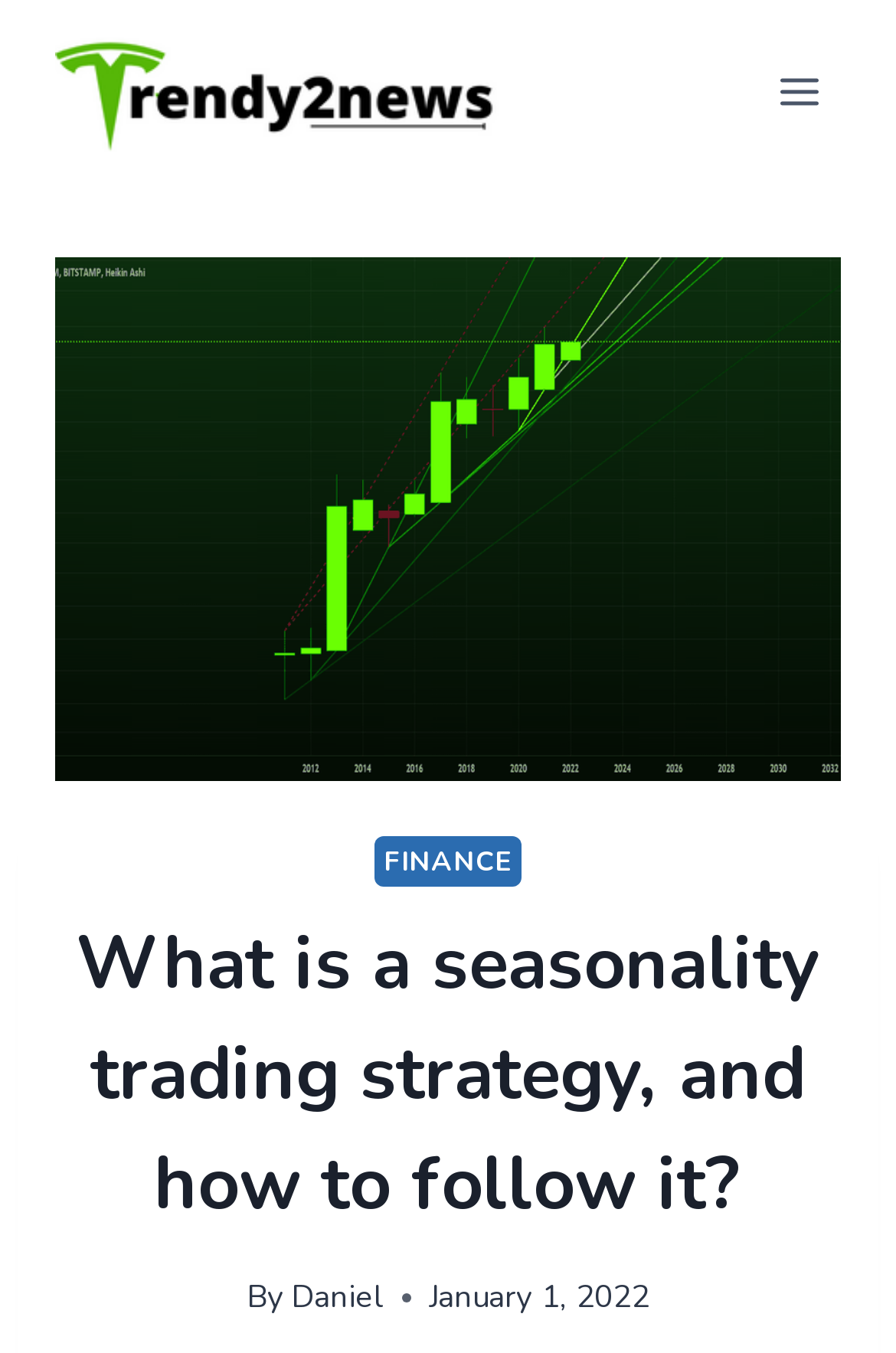Is the menu expanded?
Using the image provided, answer with just one word or phrase.

No